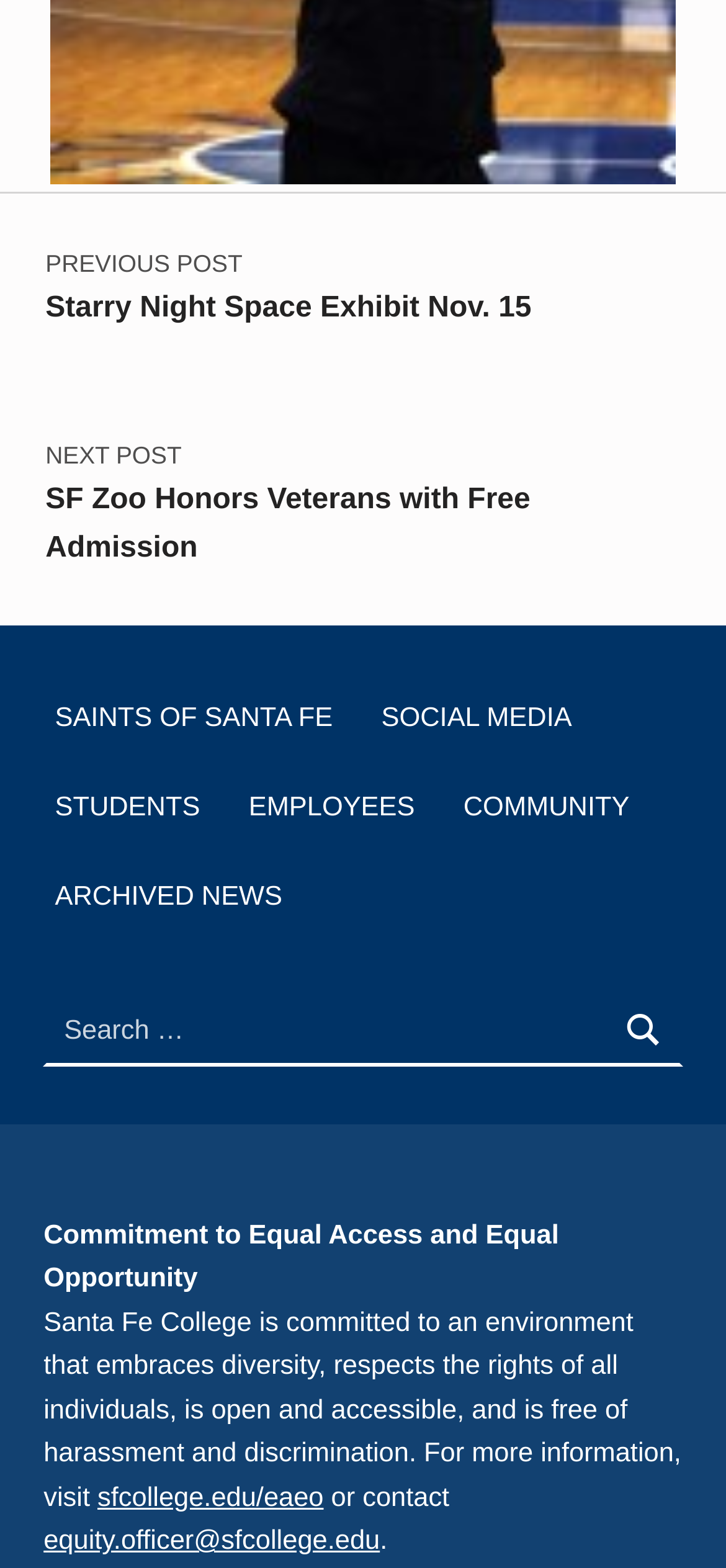Examine the screenshot and answer the question in as much detail as possible: What is the function of the search box?

The search box, accompanied by a 'Search' button, allows users to search for specific content on the website.